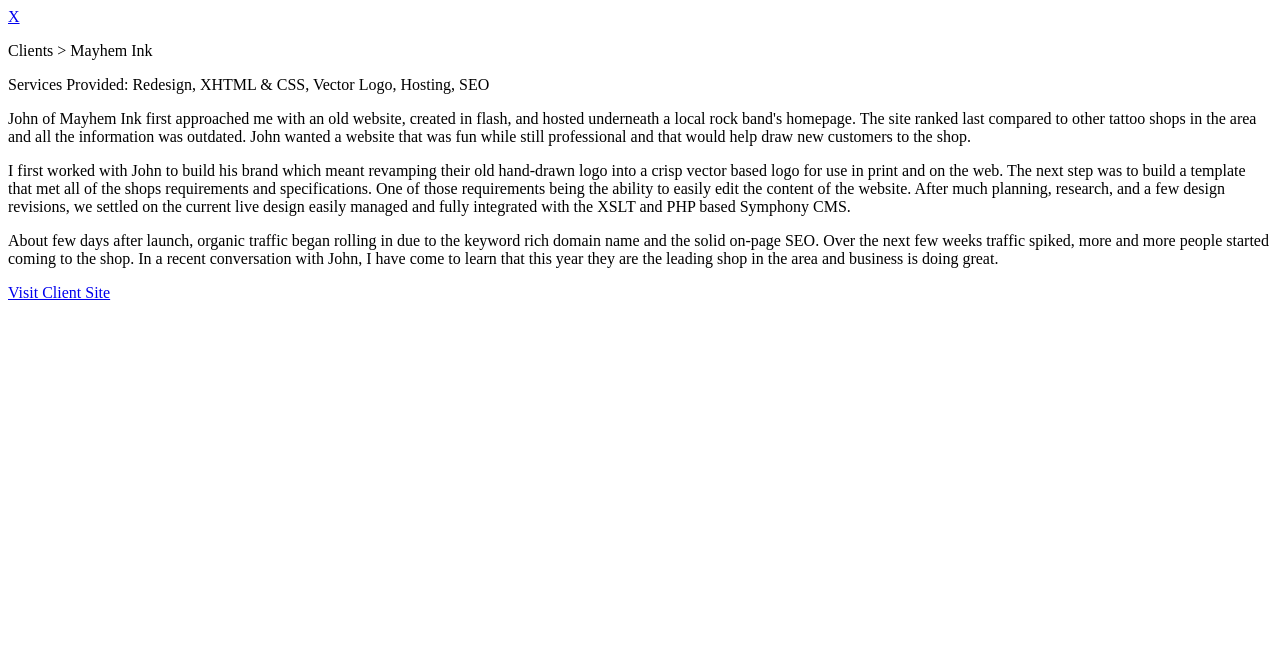What is the current status of the client's business?
Analyze the screenshot and provide a detailed answer to the question.

The text mentions that in a recent conversation with John, it was learned that this year they are the leading shop in the area and business is doing great, indicating a positive outcome for the client's business.